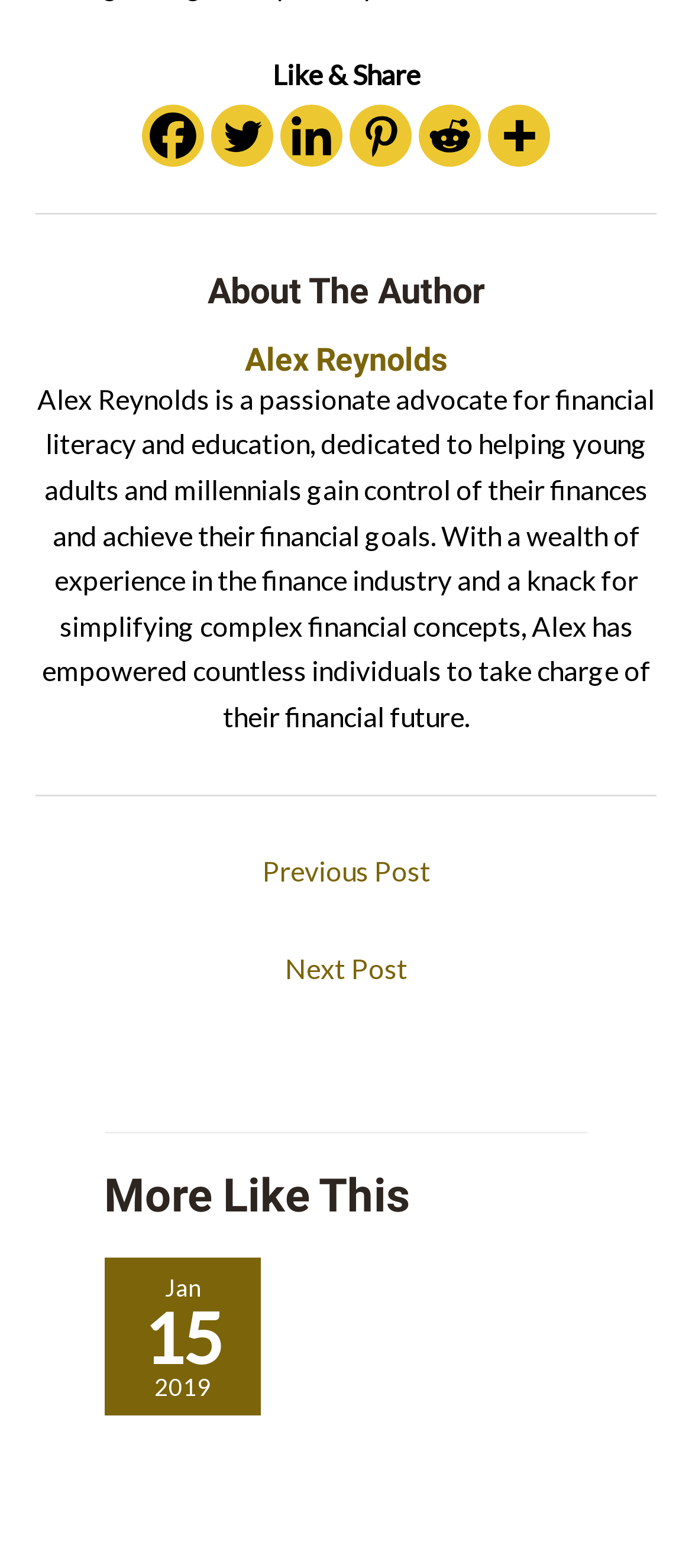Can you specify the bounding box coordinates for the region that should be clicked to fulfill this instruction: "Go to next post".

[0.074, 0.6, 0.926, 0.641]